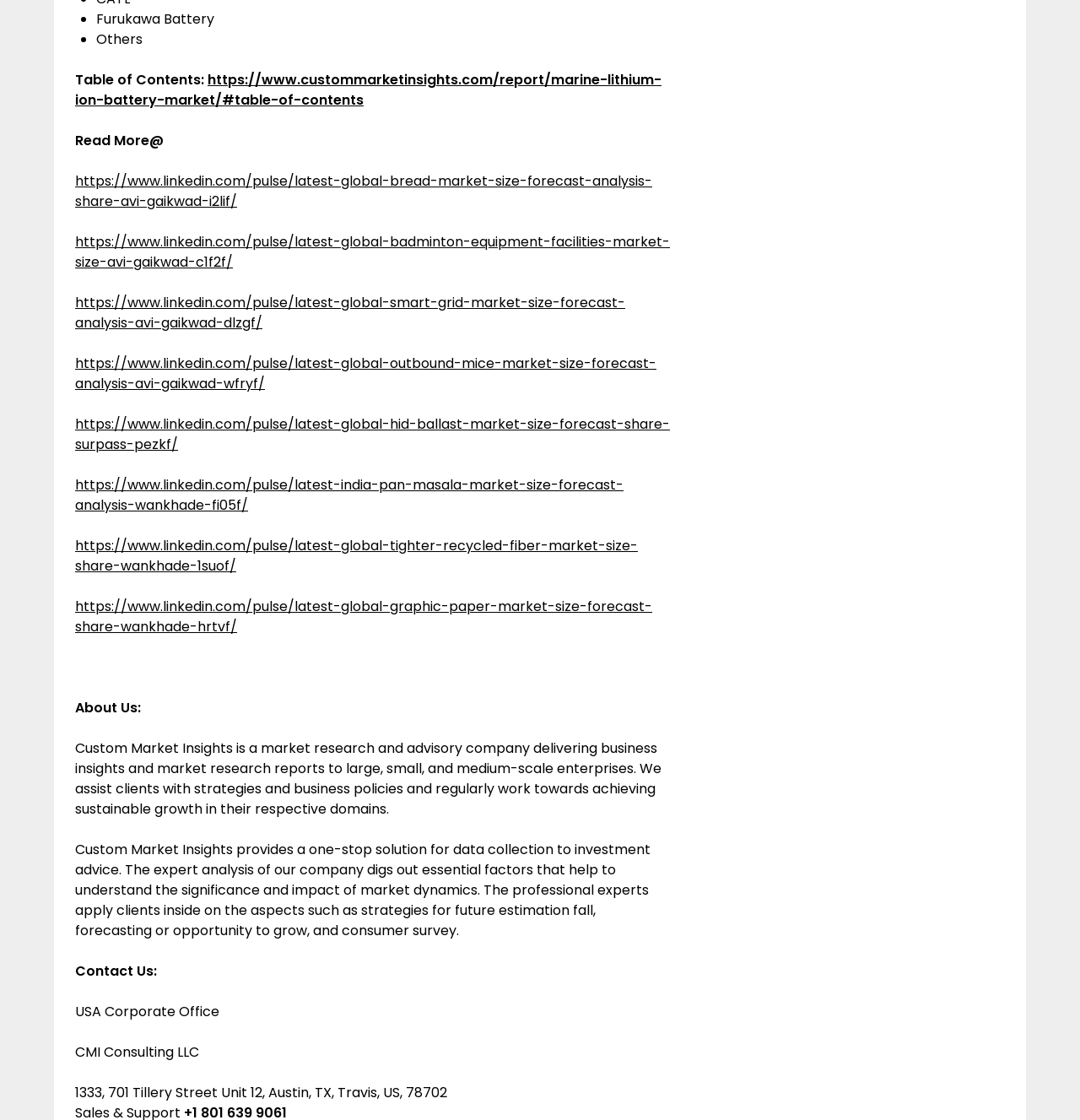Pinpoint the bounding box coordinates for the area that should be clicked to perform the following instruction: "Learn more about Custom Market Insights".

[0.07, 0.66, 0.612, 0.731]